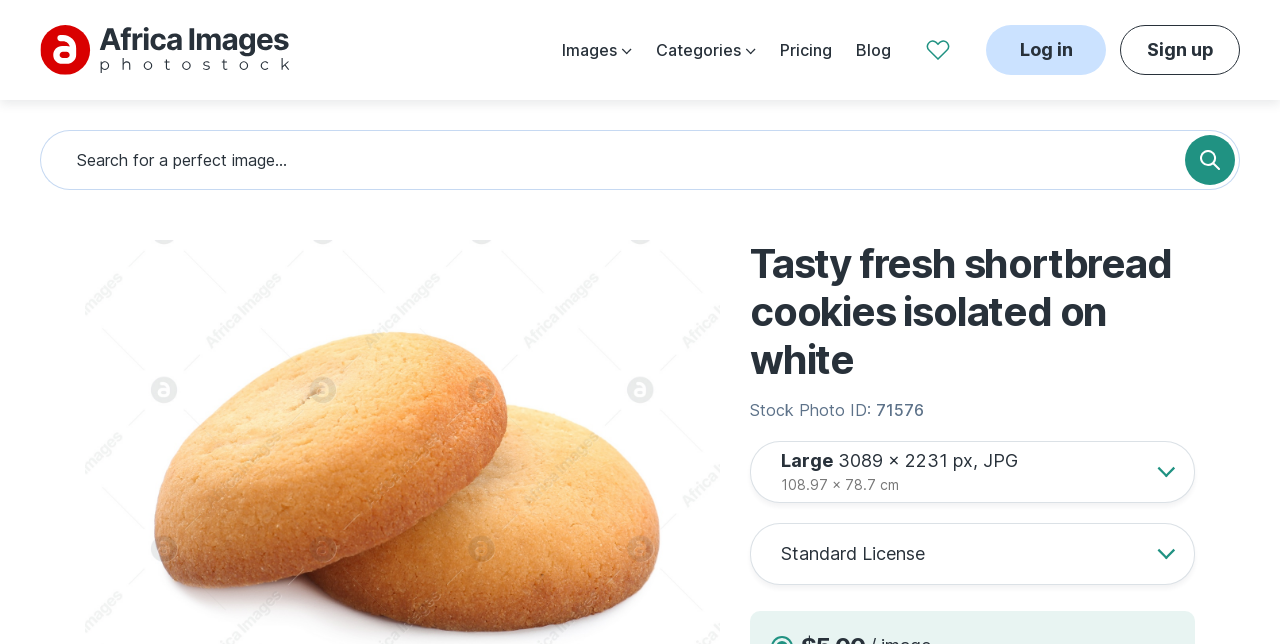Please answer the following question as detailed as possible based on the image: 
How many links are there in the top navigation bar?

The top navigation bar contains links such as 'Images', 'Categories', 'Pricing', and 'Blog', which can be counted to determine the total number of links.